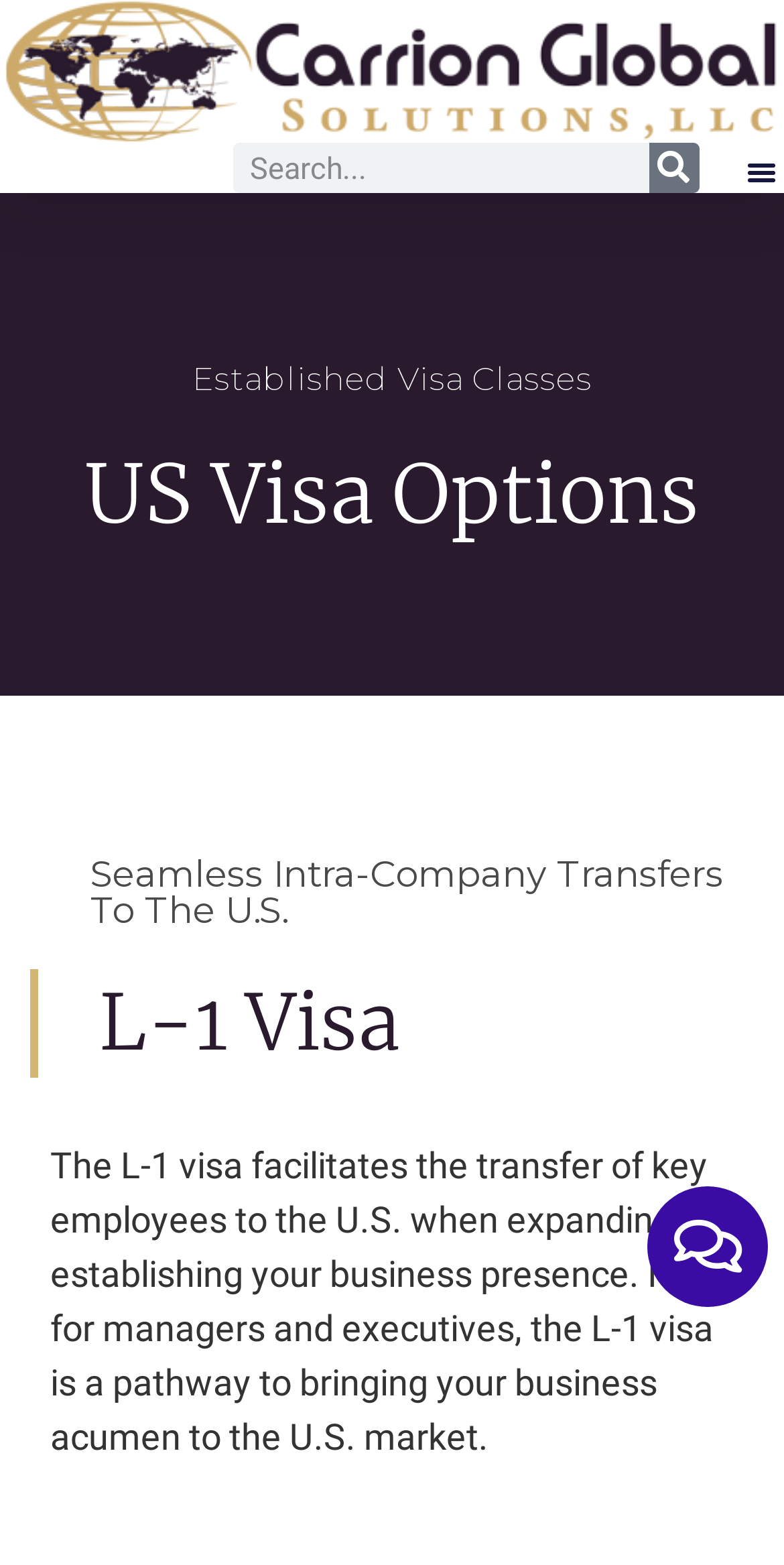Based on the image, provide a detailed and complete answer to the question: 
What type of employees can benefit from the L-1 visa?

According to the webpage, the L-1 visa is ideal for managers and executives who need to transfer to the U.S. for business purposes, allowing them to bring their business acumen to the U.S. market.